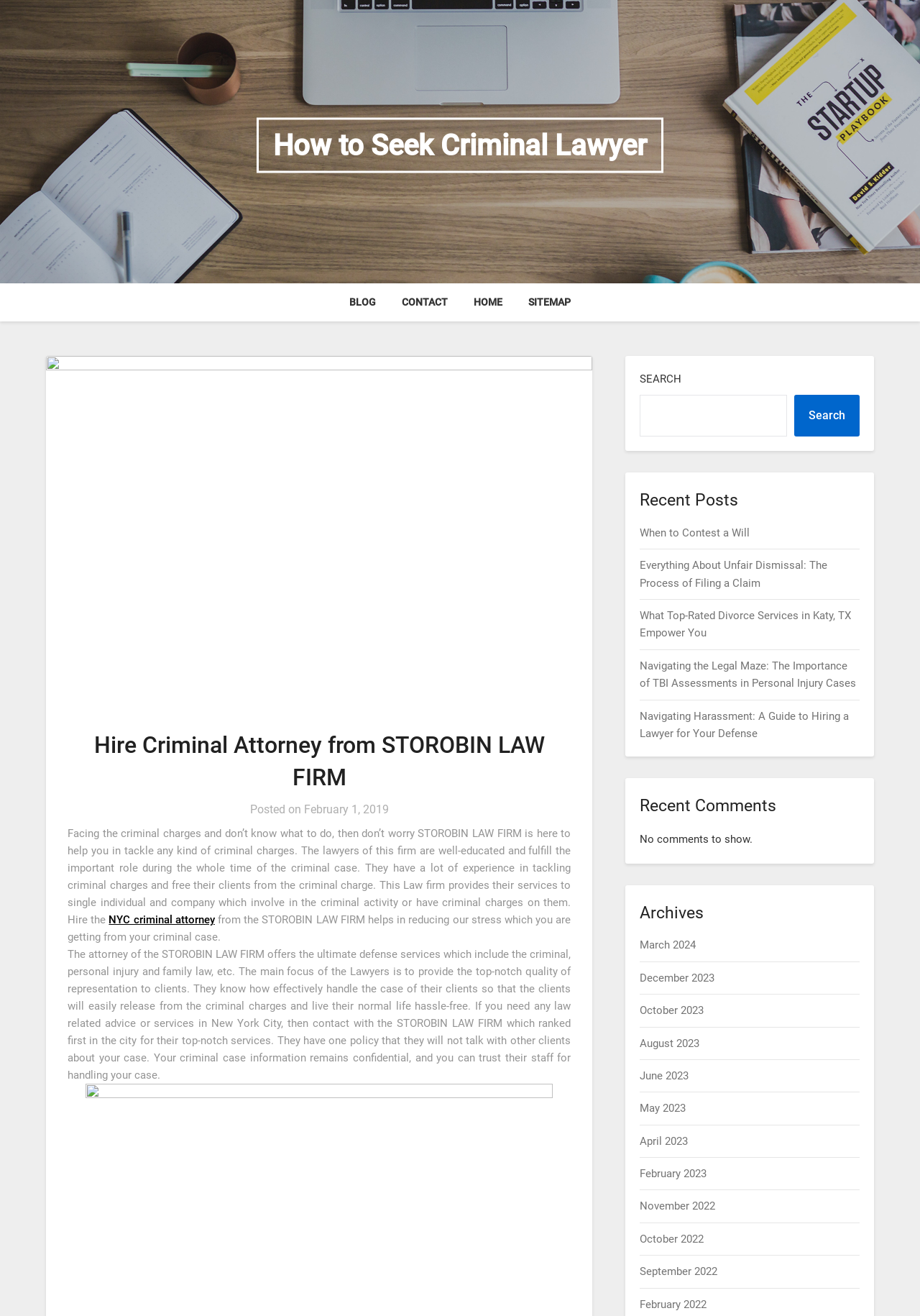Respond with a single word or phrase to the following question: What is the name of the law firm mentioned on the webpage?

STOROBIN LAW FIRM